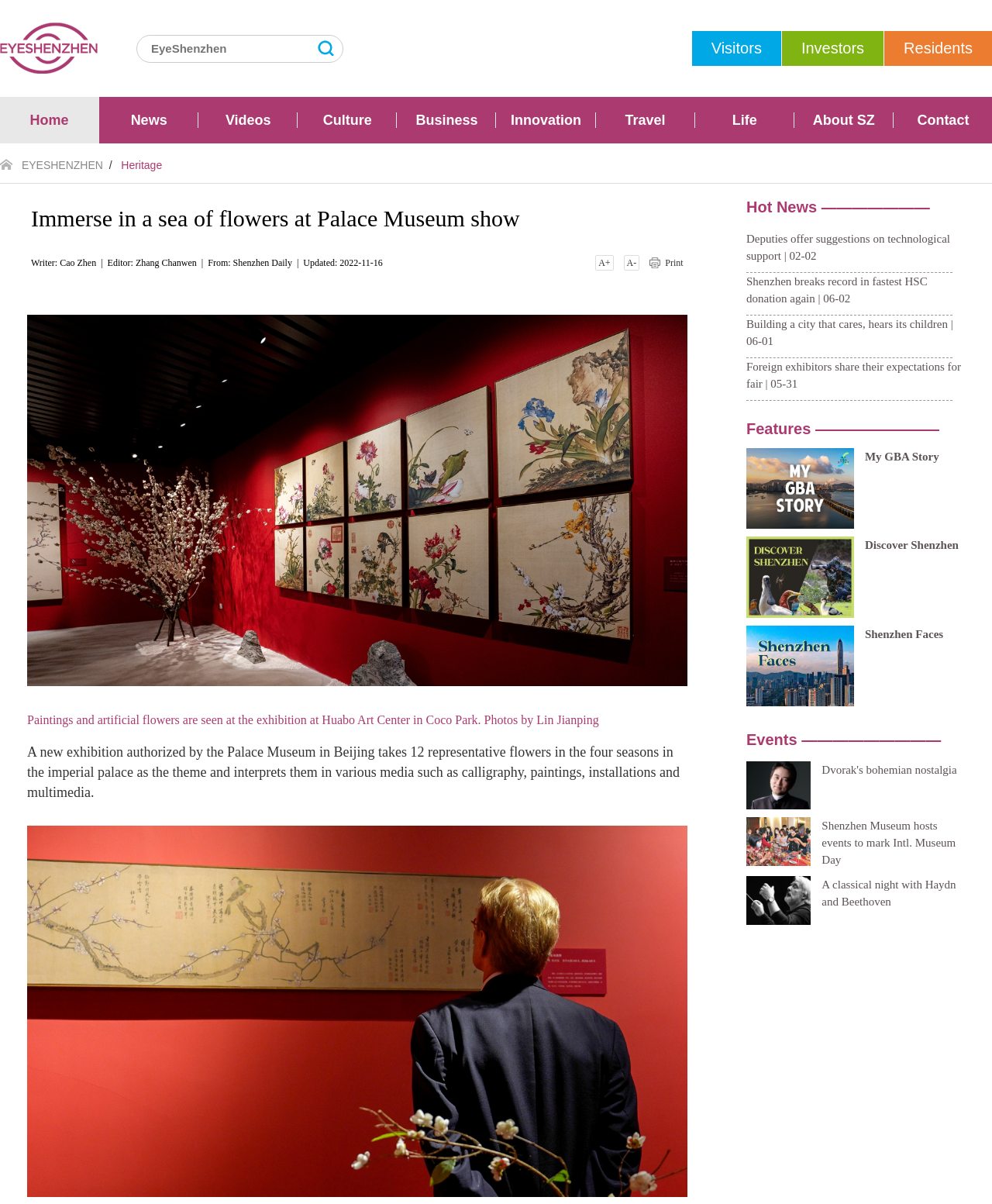Describe the webpage meticulously, covering all significant aspects.

The webpage is about an exhibition at the Palace Museum show, featuring a sea of flowers. At the top, there is a heading with the title of the exhibition, accompanied by a link to the left. Below this, there is a search bar and a button to the right. 

On the top navigation bar, there are several links, including "Visitors", "Investors", and "Residents", aligned horizontally from left to right. 

Below the navigation bar, there is a secondary navigation menu with headings and links, including "Home", "News", "Videos", "Culture", "Business", "Innovation", "Travel", "Life", and "About SZ". These headings and links are also aligned horizontally from left to right.

The main content of the webpage is an article about the exhibition. The article has a heading, followed by a subheading with information about the writer, editor, and publication date. To the right of the subheading, there are links to increase or decrease the font size and a link to print the article.

Below the subheading, there is a large image that takes up most of the width of the page. The image is accompanied by a caption that describes the exhibition at Huabo Art Center in Coco Park. 

The article continues below the image, describing the theme and features of the exhibition, which includes calligraphy, paintings, installations, and multimedia.